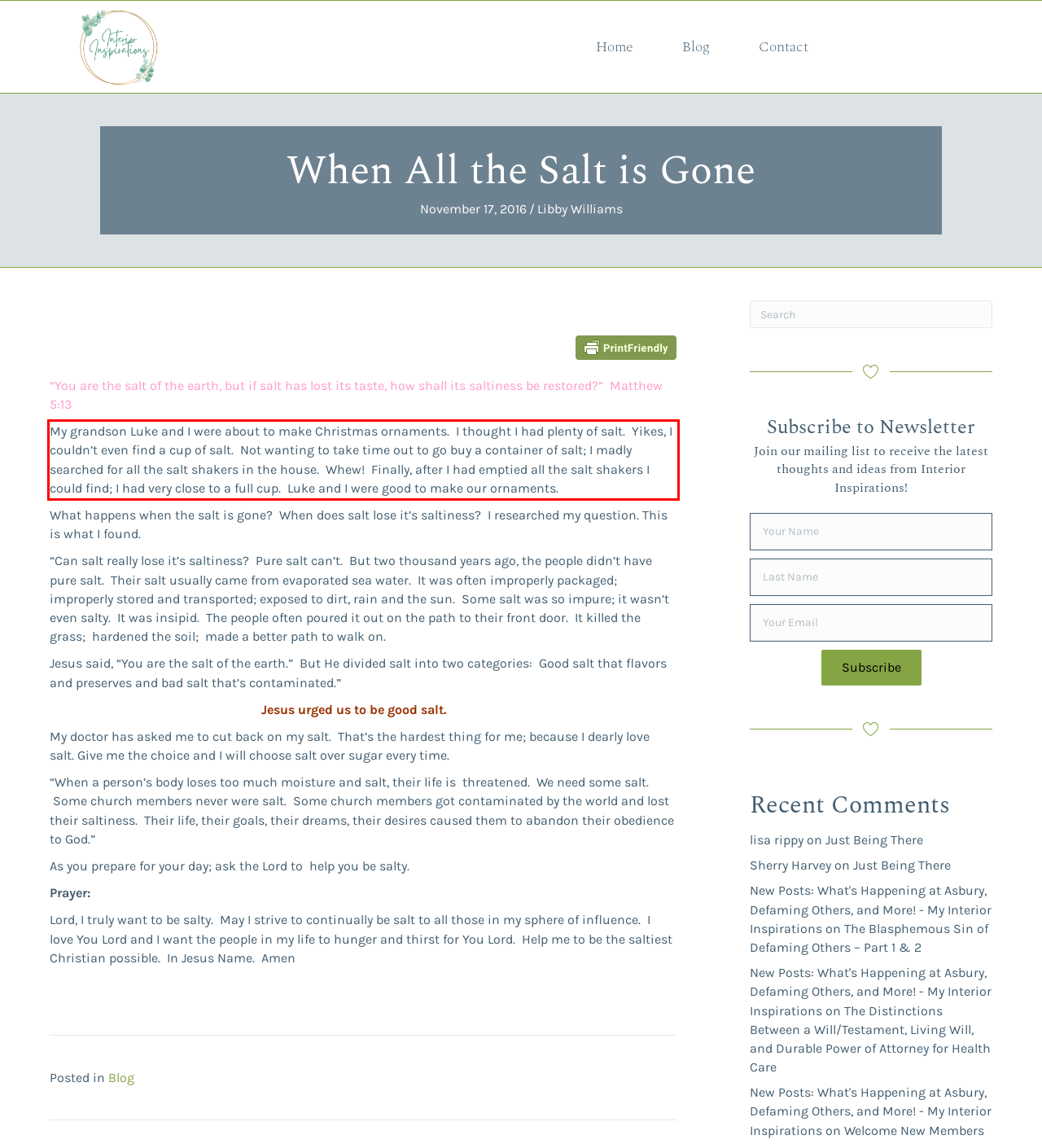You are provided with a screenshot of a webpage that includes a UI element enclosed in a red rectangle. Extract the text content inside this red rectangle.

My grandson Luke and I were about to make Christmas ornaments. I thought I had plenty of salt. Yikes, I couldn’t even find a cup of salt. Not wanting to take time out to go buy a container of salt; I madly searched for all the salt shakers in the house. Whew! Finally, after I had emptied all the salt shakers I could find; I had very close to a full cup. Luke and I were good to make our ornaments.